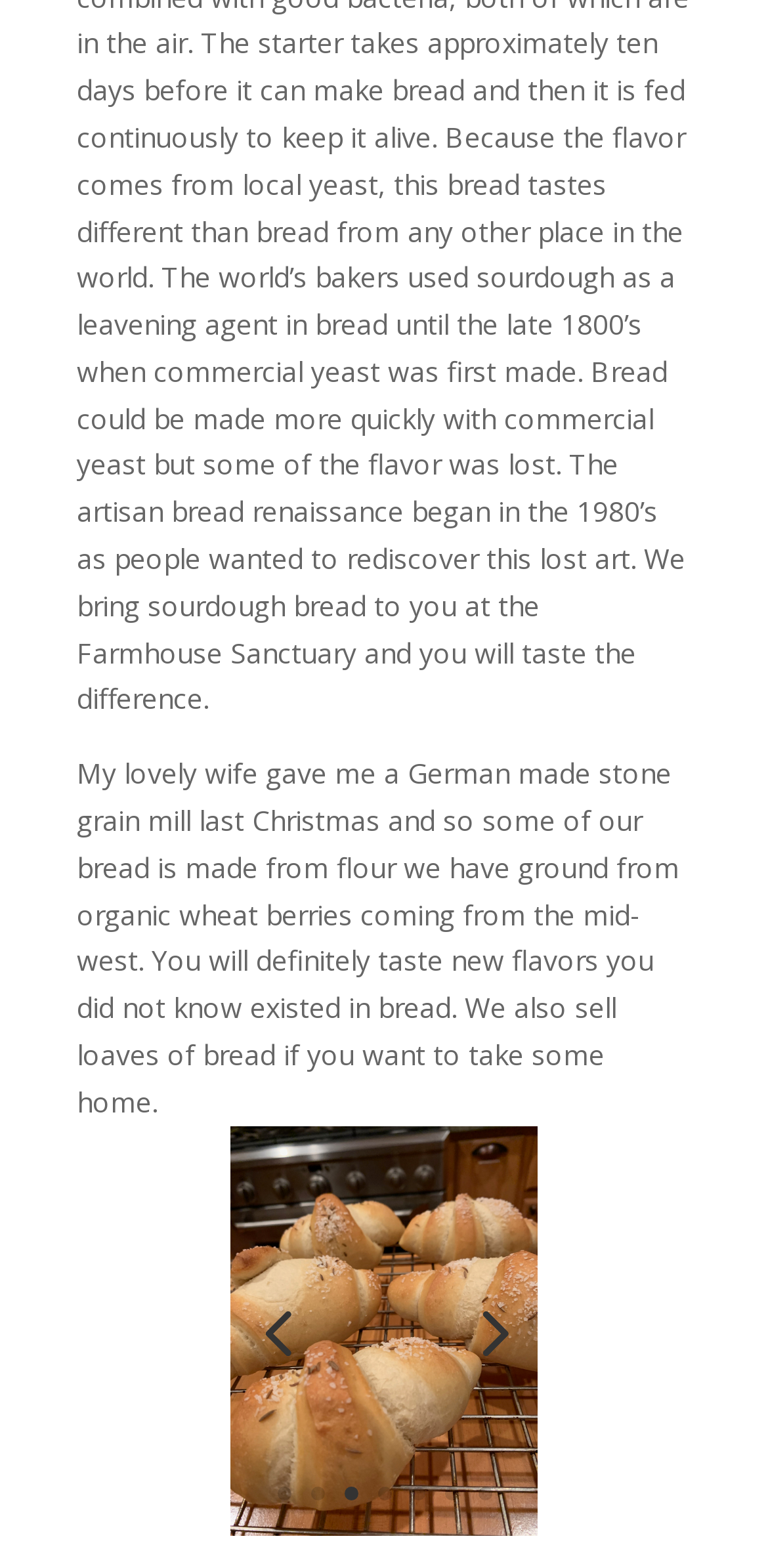Determine the bounding box coordinates for the HTML element described here: "2".

[0.404, 0.948, 0.422, 0.957]